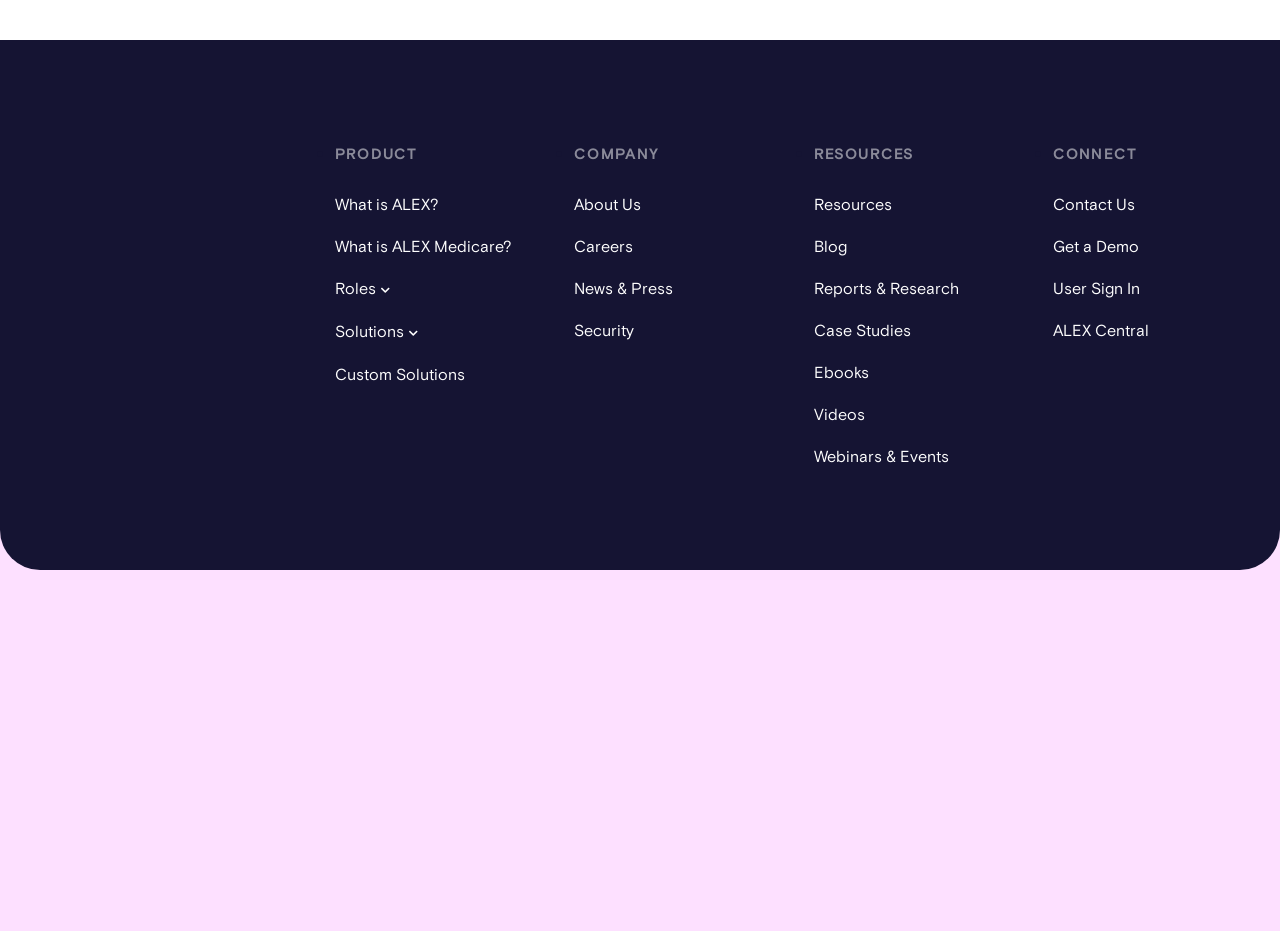Locate the bounding box of the UI element described by: "Envelope" in the given webpage screenshot.

[0.56, 0.842, 0.589, 0.882]